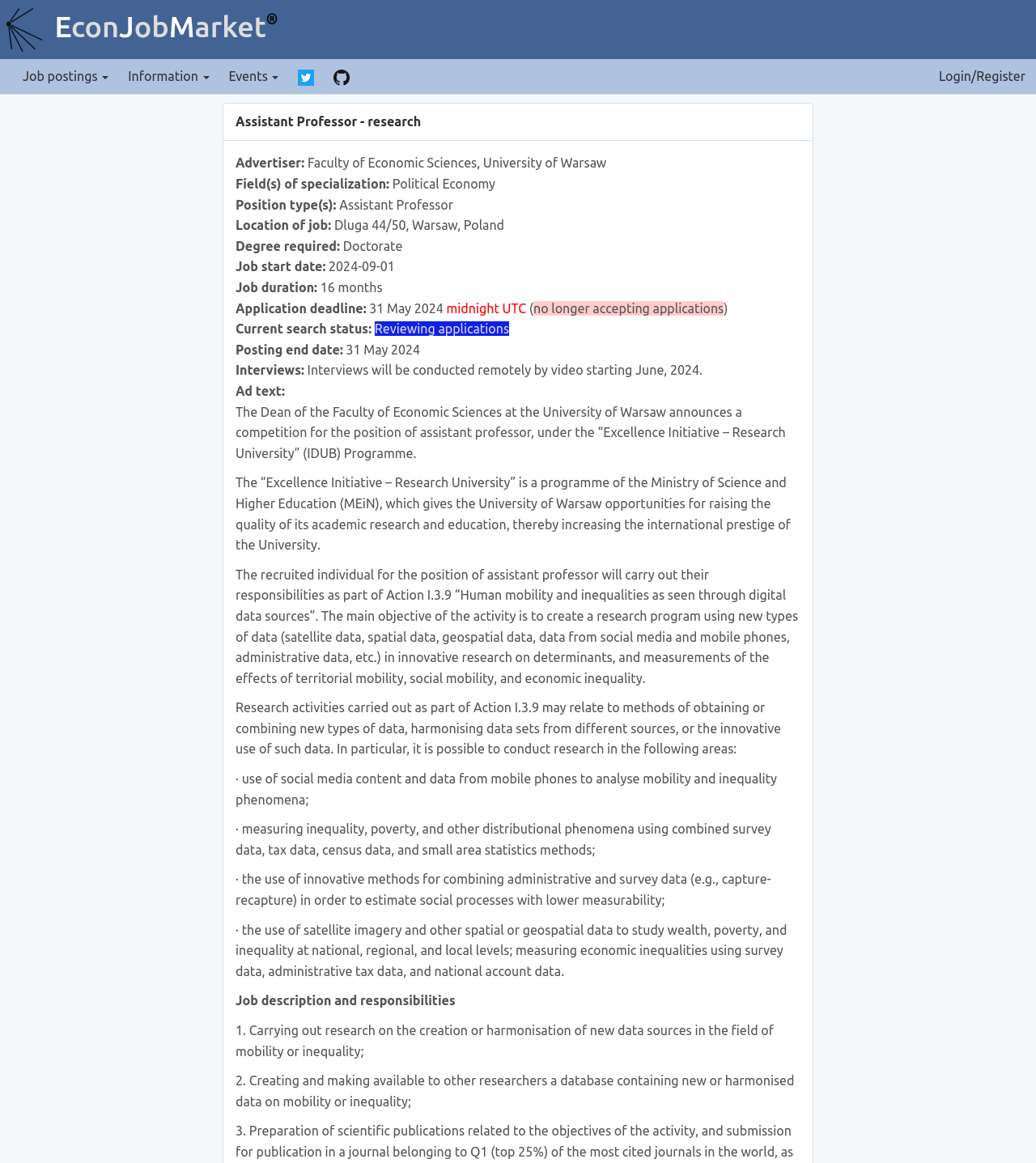Return the bounding box coordinates of the UI element that corresponds to this description: "Job postings". The coordinates must be given as four float numbers in the range of 0 and 1, [left, top, right, bottom].

[0.012, 0.051, 0.114, 0.08]